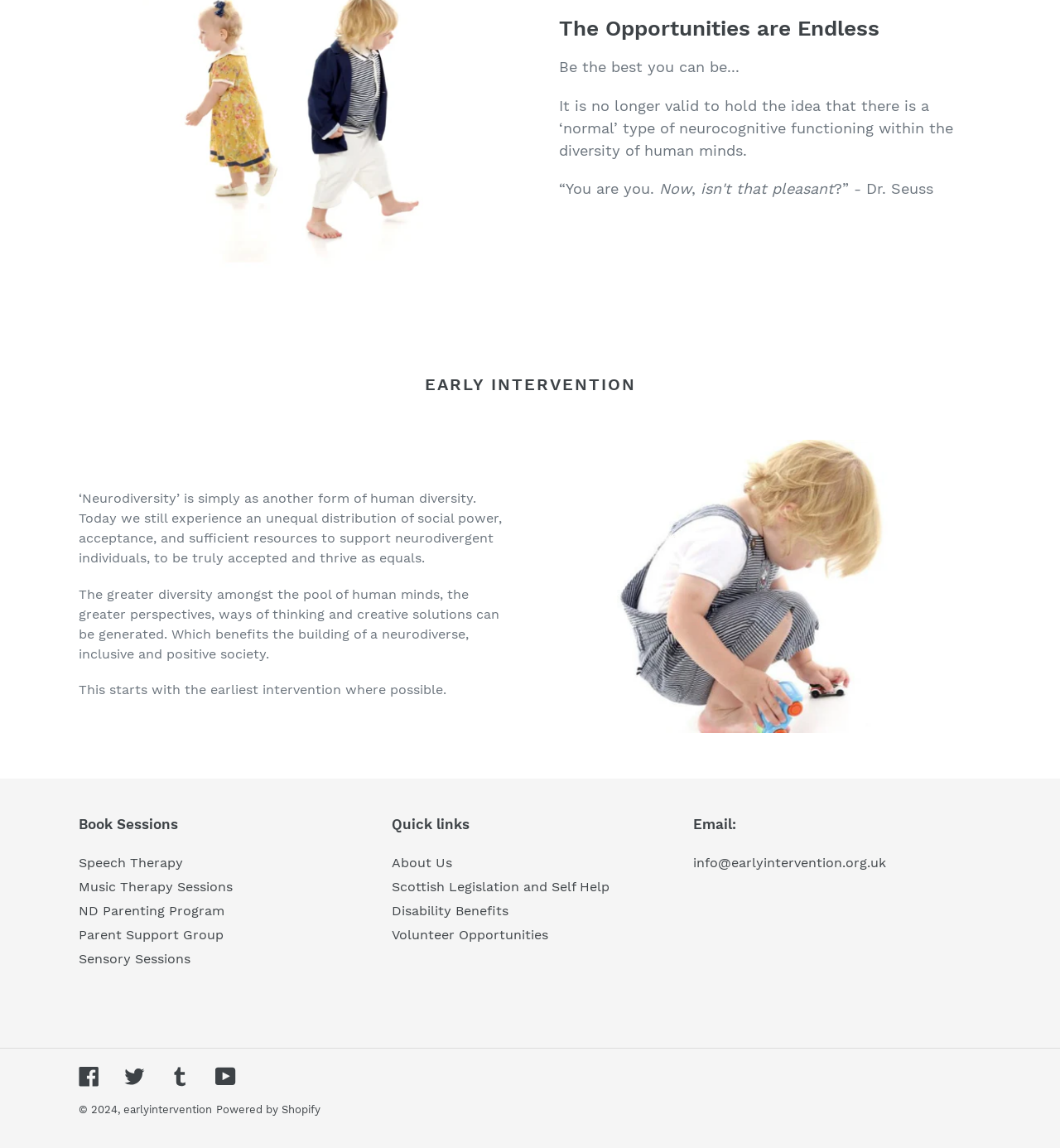Please find the bounding box for the following UI element description. Provide the coordinates in (top-left x, top-left y, bottom-right x, bottom-right y) format, with values between 0 and 1: Powered by Shopify

[0.204, 0.961, 0.302, 0.972]